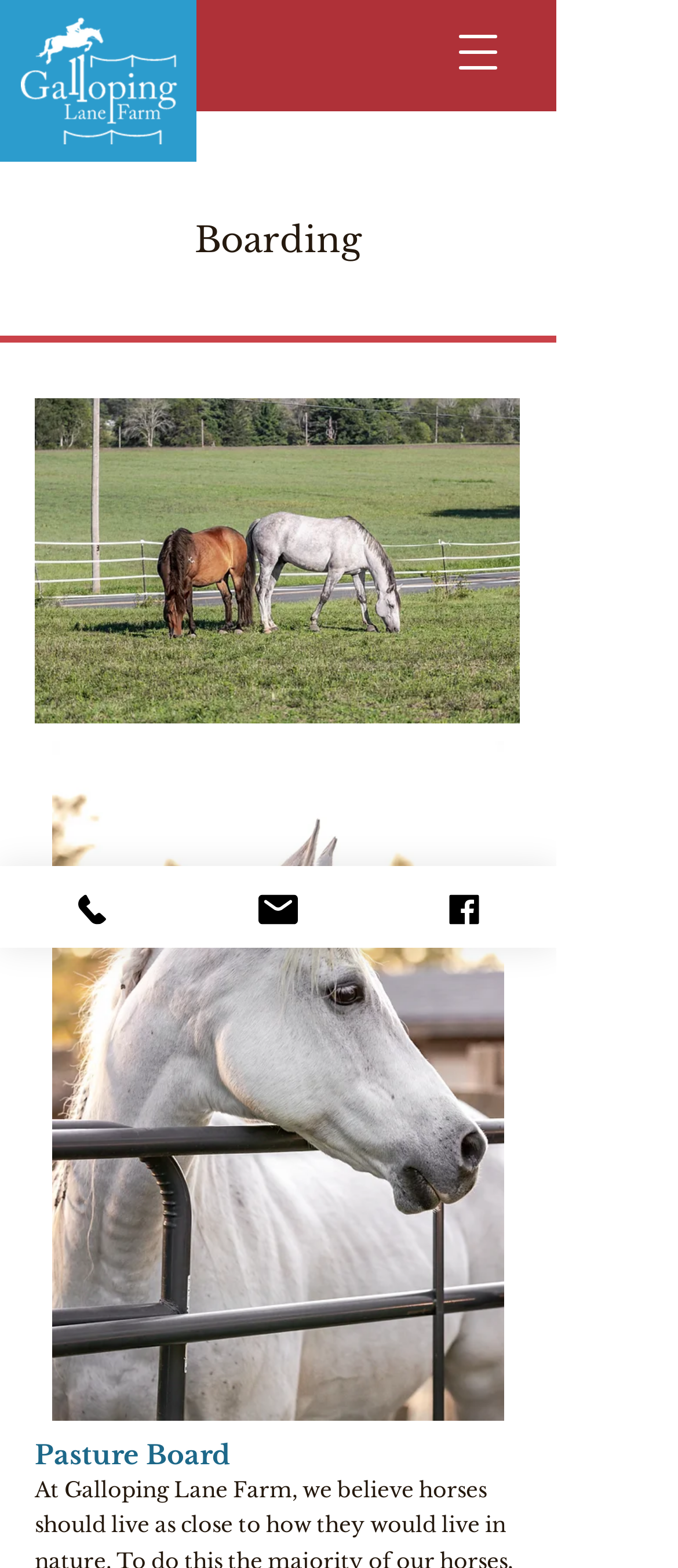Answer the following in one word or a short phrase: 
How many social media links are there?

1